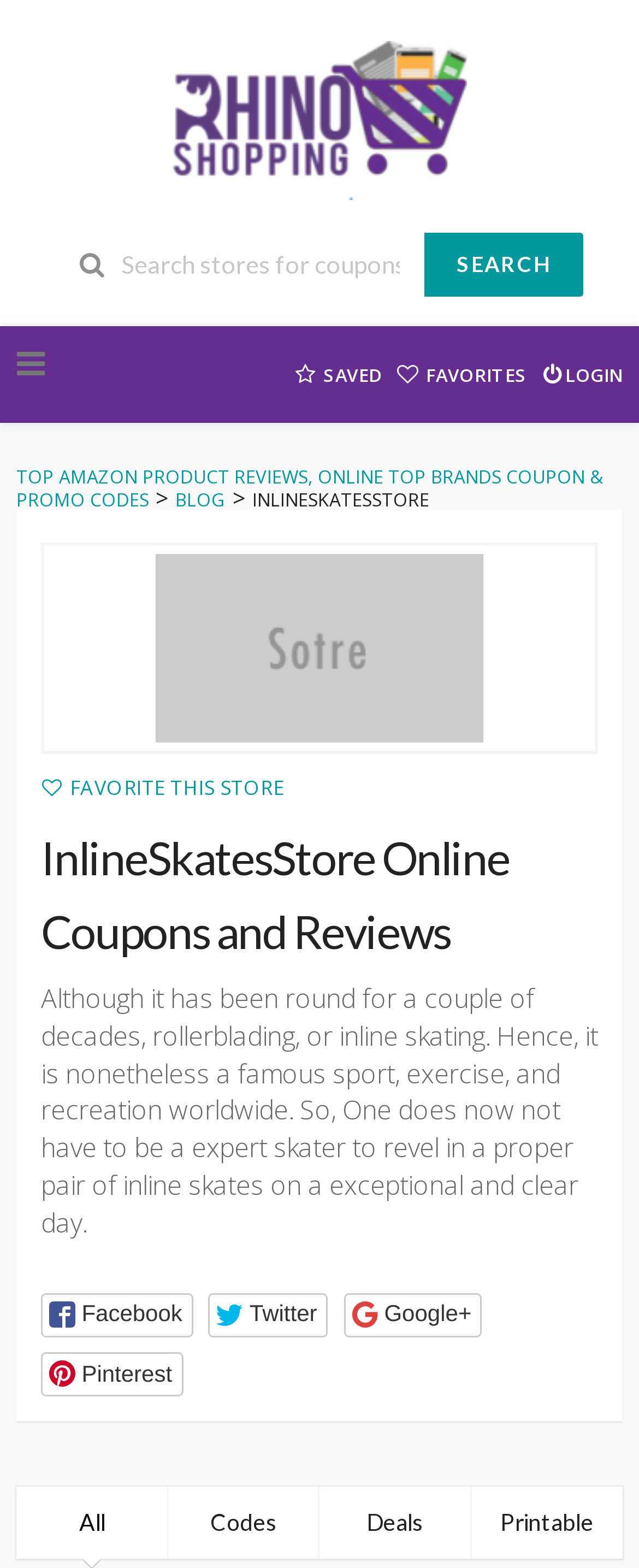How many social media buttons are there?
Identify the answer in the screenshot and reply with a single word or phrase.

4